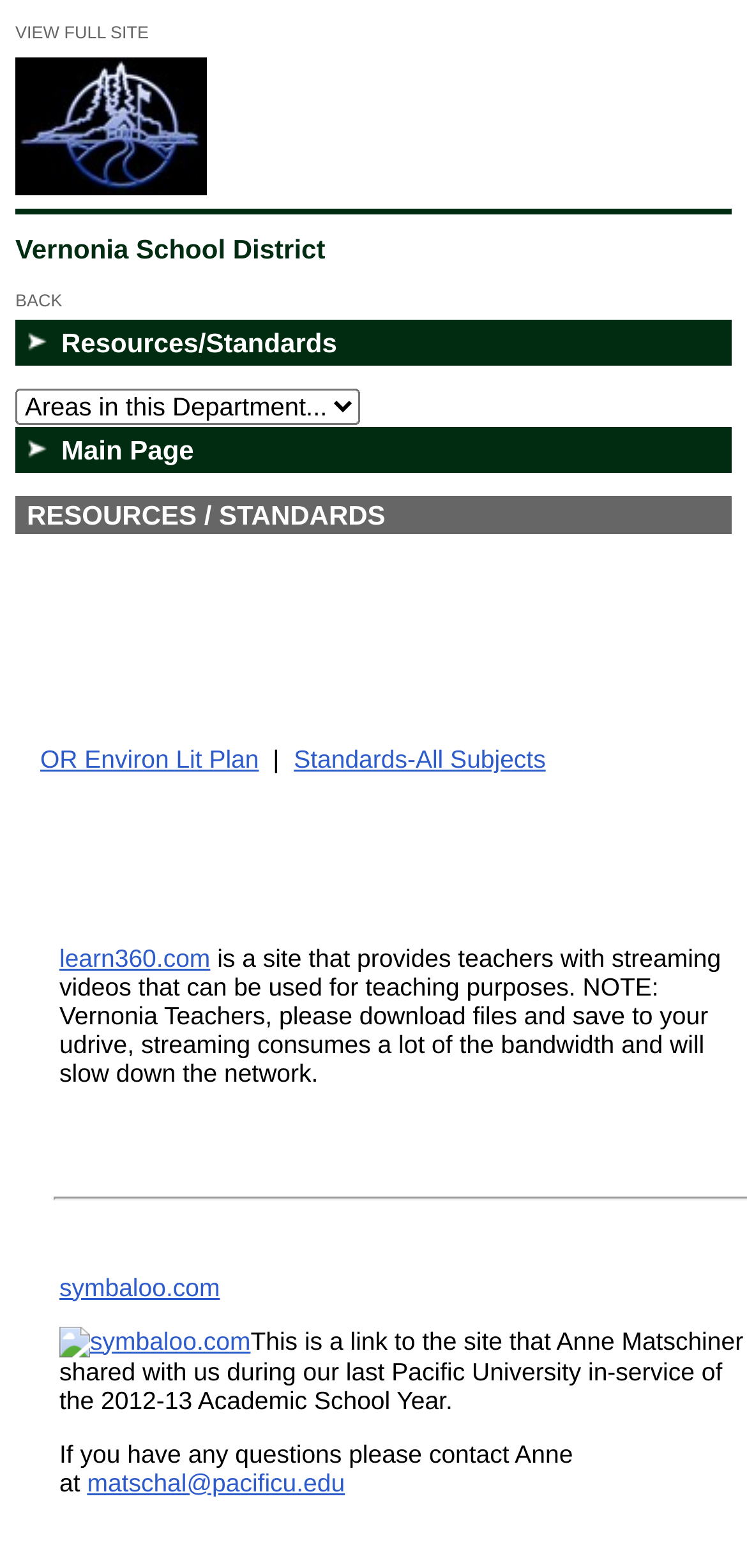What is the link to the full site?
Please respond to the question with a detailed and thorough explanation.

The link to the full site can be found in the link element 'VIEW FULL SITE' with bounding box coordinates [0.021, 0.01, 0.199, 0.032].